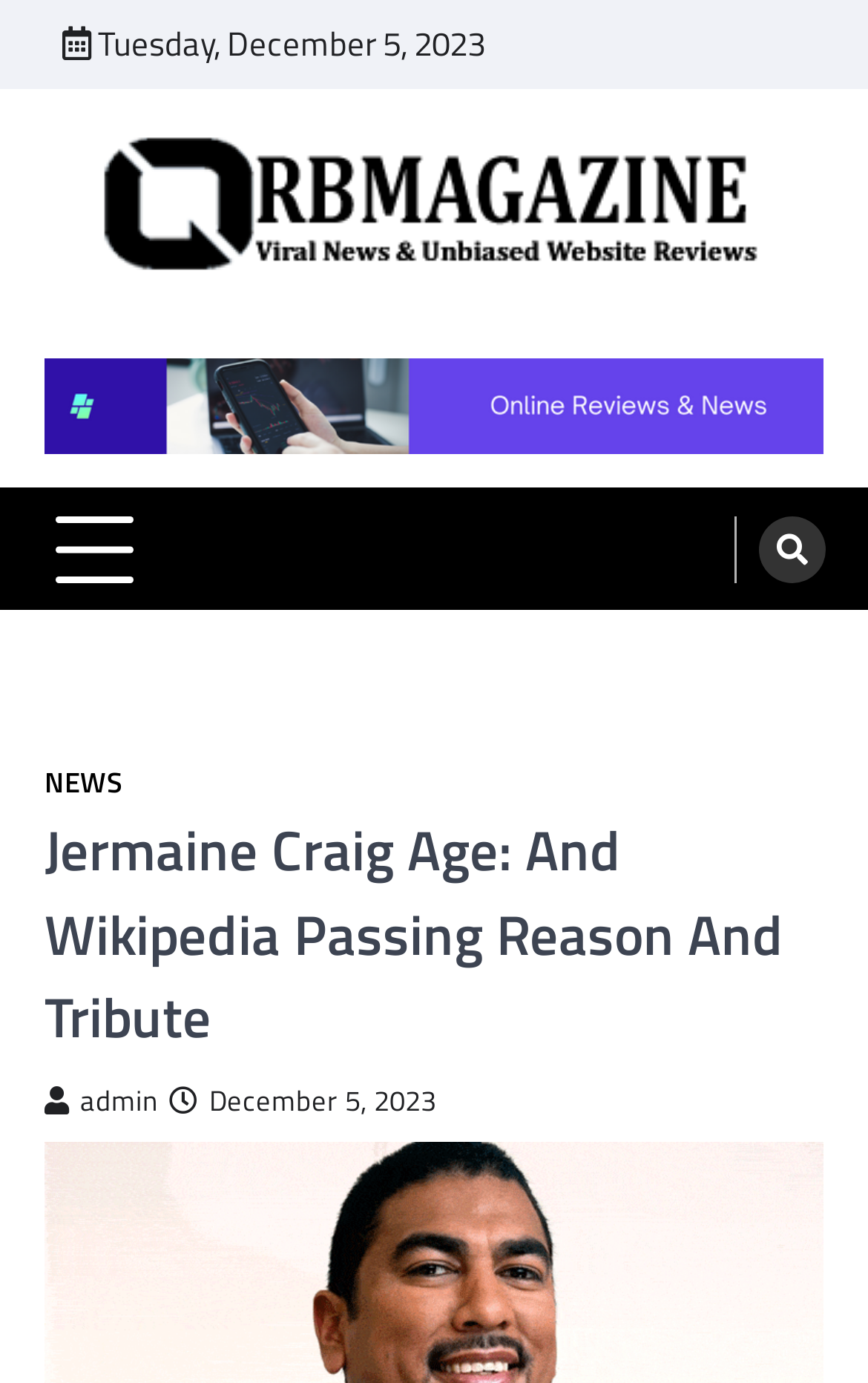What is the date displayed on the webpage?
Provide a fully detailed and comprehensive answer to the question.

I found the date by looking at the StaticText element with the text 'Tuesday, December 5, 2023' which is located at the top of the webpage.